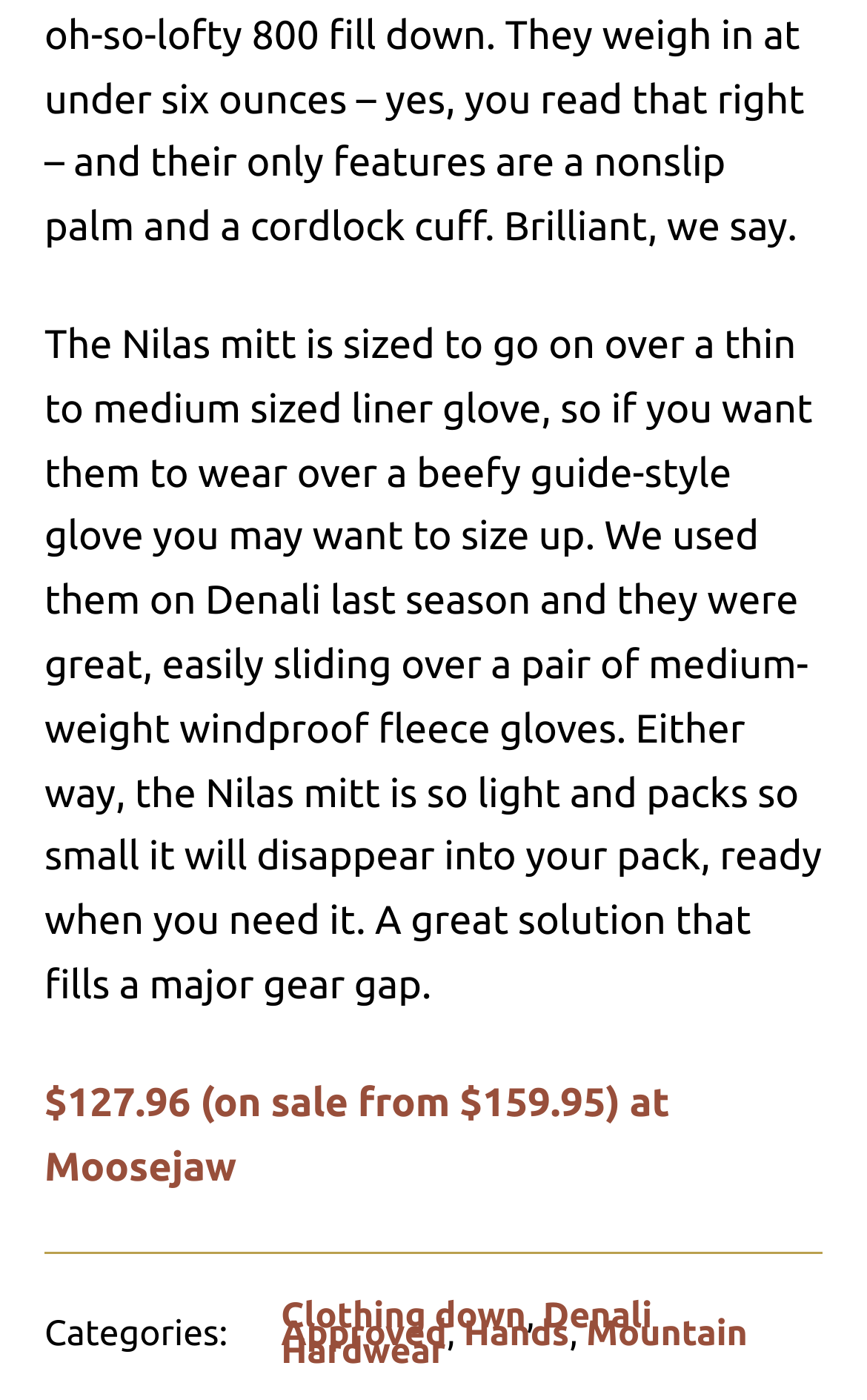Identify the bounding box coordinates for the UI element that matches this description: "Hands".

[0.535, 0.939, 0.657, 0.968]